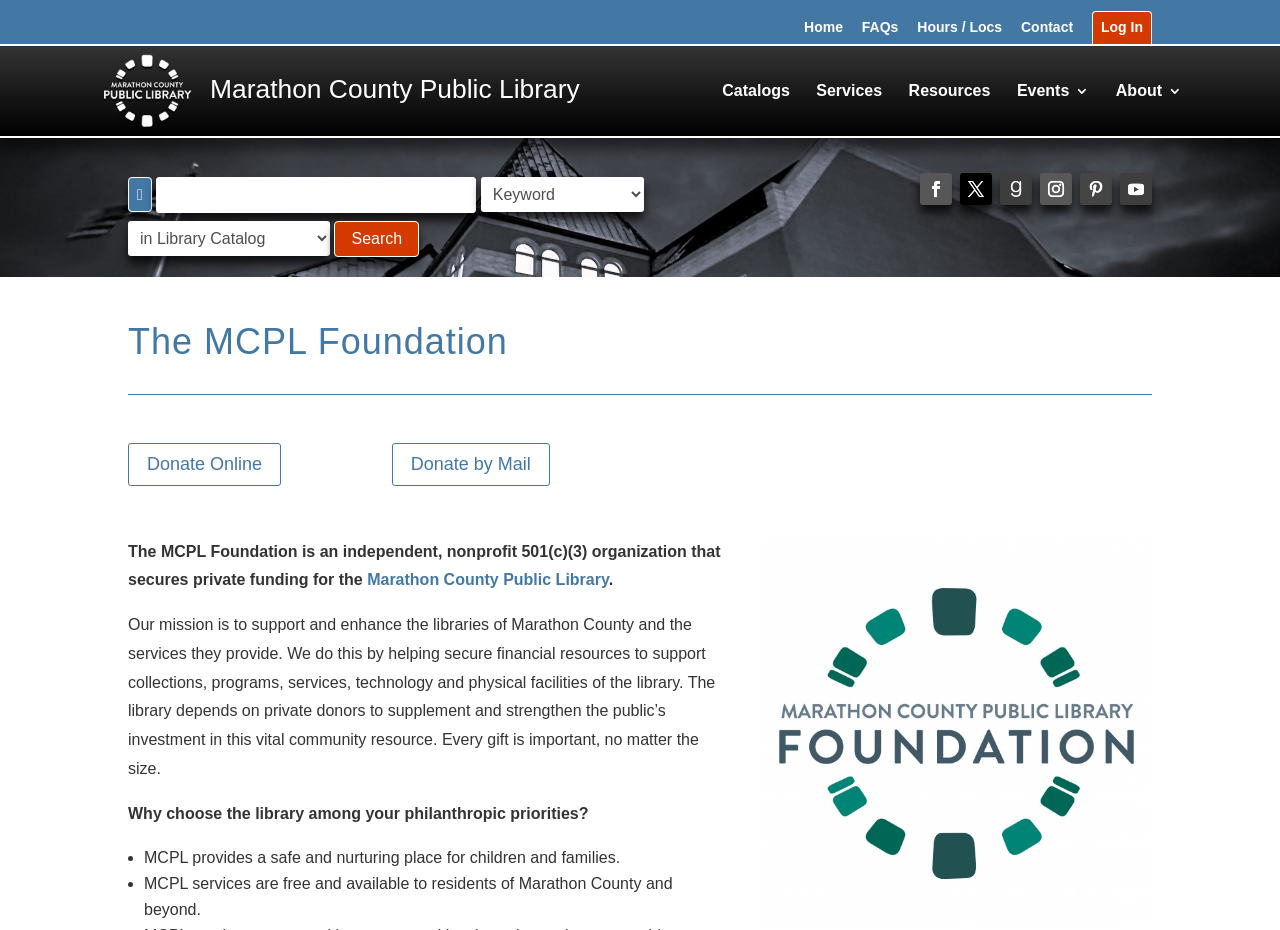Please determine the bounding box coordinates of the element's region to click in order to carry out the following instruction: "Search using the search bar". The coordinates should be four float numbers between 0 and 1, i.e., [left, top, right, bottom].

[0.122, 0.19, 0.372, 0.229]